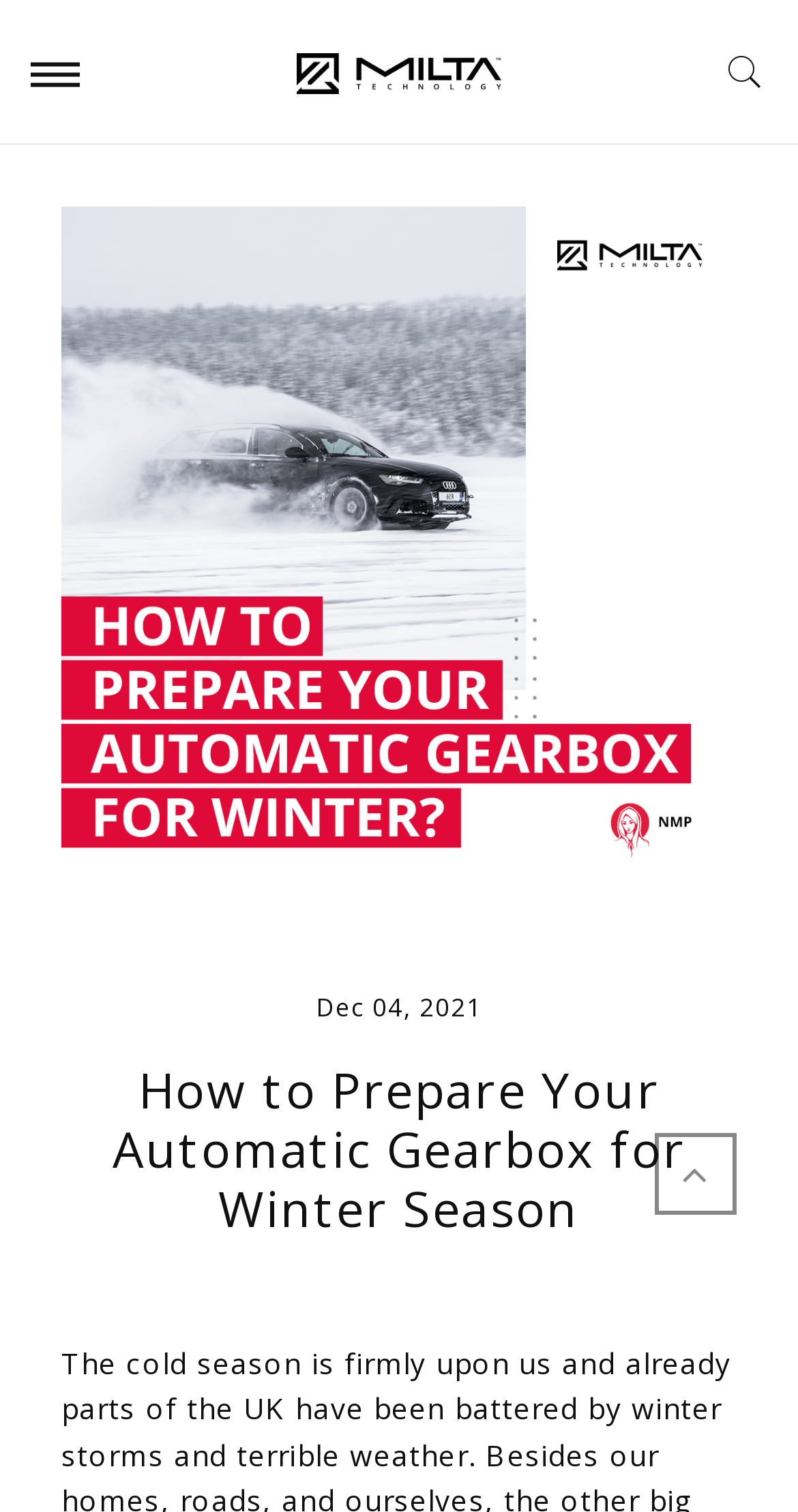Bounding box coordinates are specified in the format (top-left x, top-left y, bottom-right x, bottom-right y). All values are floating point numbers bounded between 0 and 1. Please provide the bounding box coordinate of the region this sentence describes: alt="MILTA Technology"

[0.372, 0.033, 0.628, 0.059]